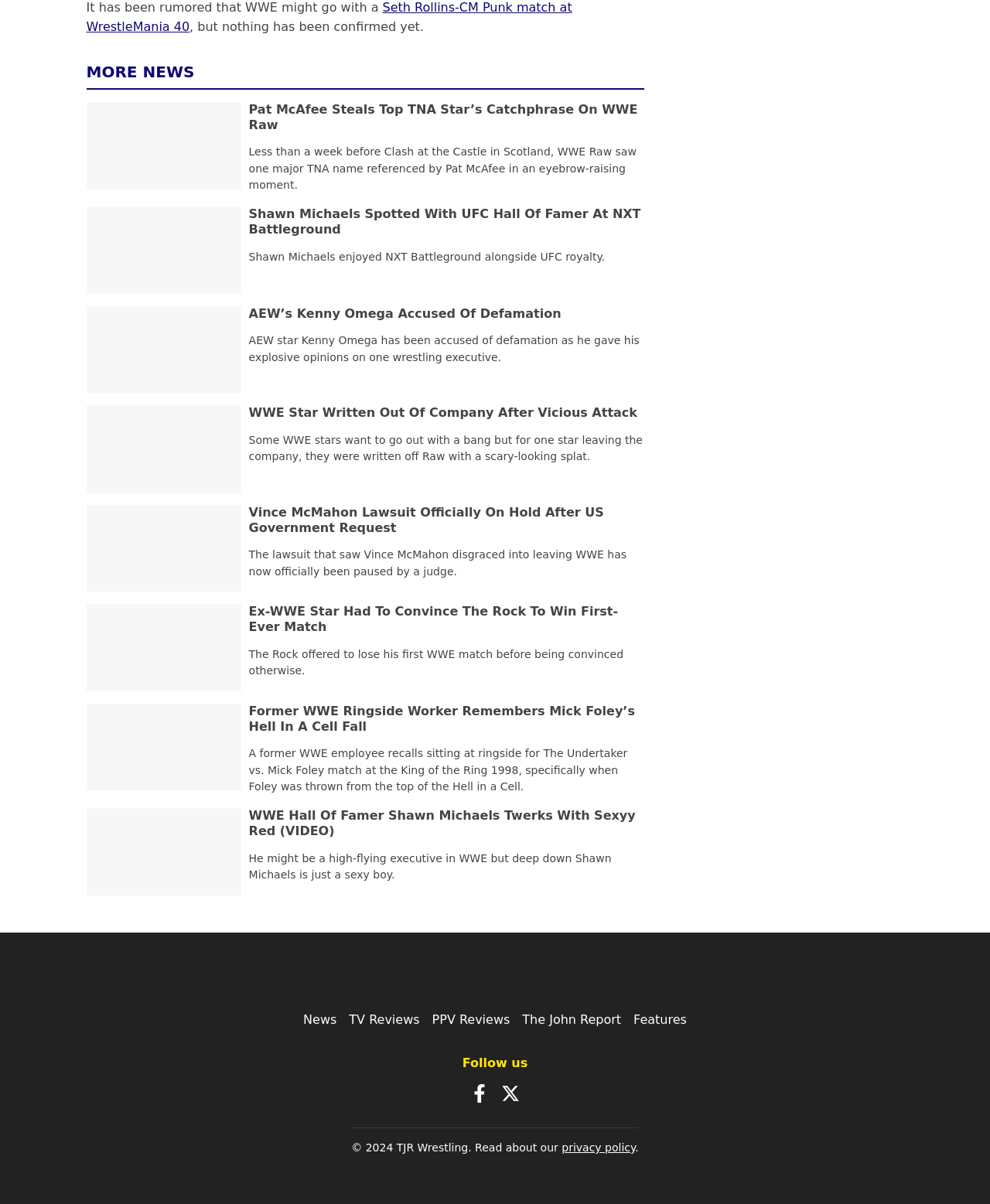Based on the element description The John Report, identify the bounding box of the UI element in the given webpage screenshot. The coordinates should be in the format (top-left x, top-left y, bottom-right x, bottom-right y) and must be between 0 and 1.

[0.528, 0.841, 0.627, 0.853]